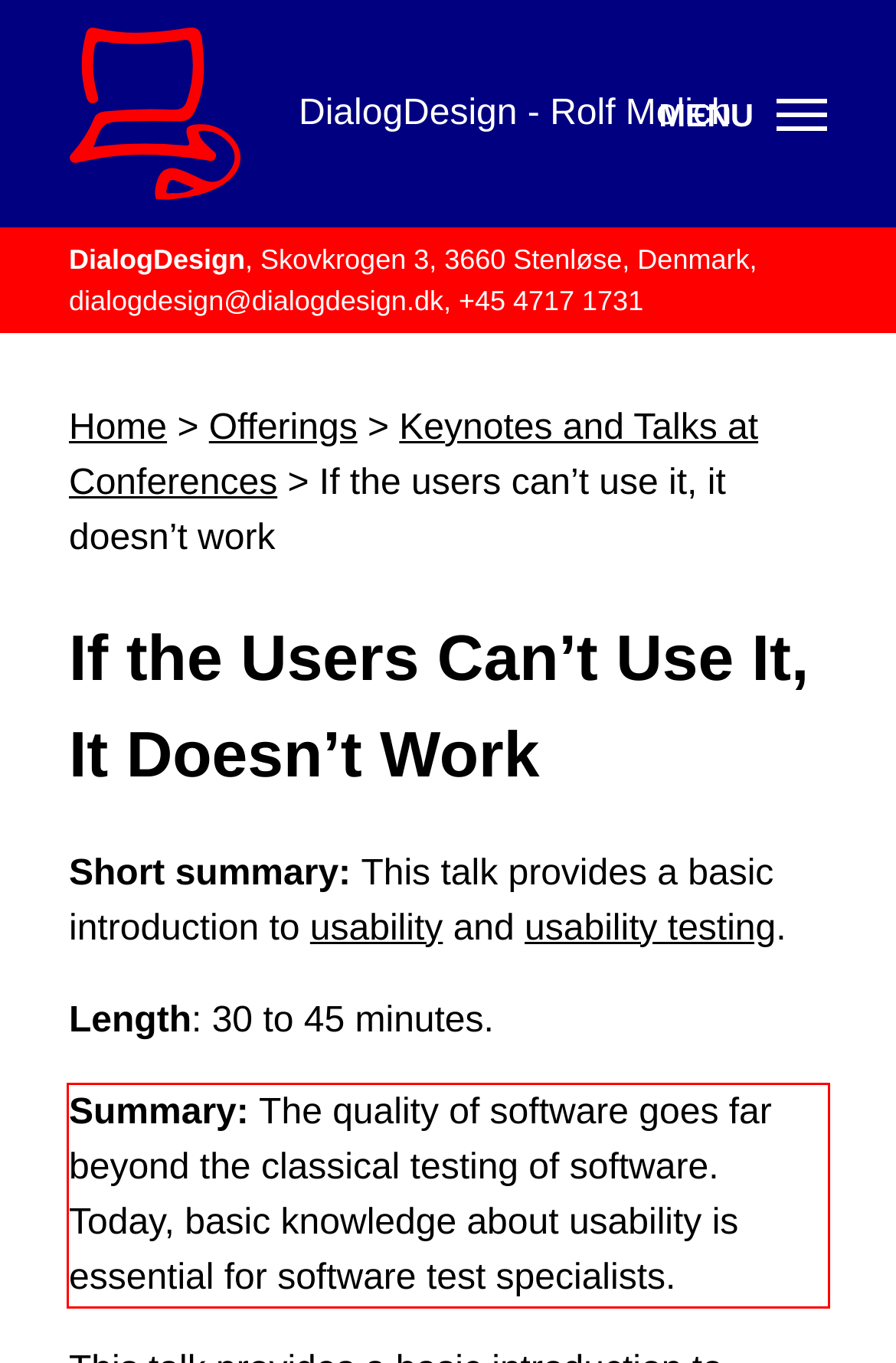There is a screenshot of a webpage with a red bounding box around a UI element. Please use OCR to extract the text within the red bounding box.

Summary: The quality of software goes far beyond the classical testing of software. Today, basic knowledge about usability is essential for software test specialists.